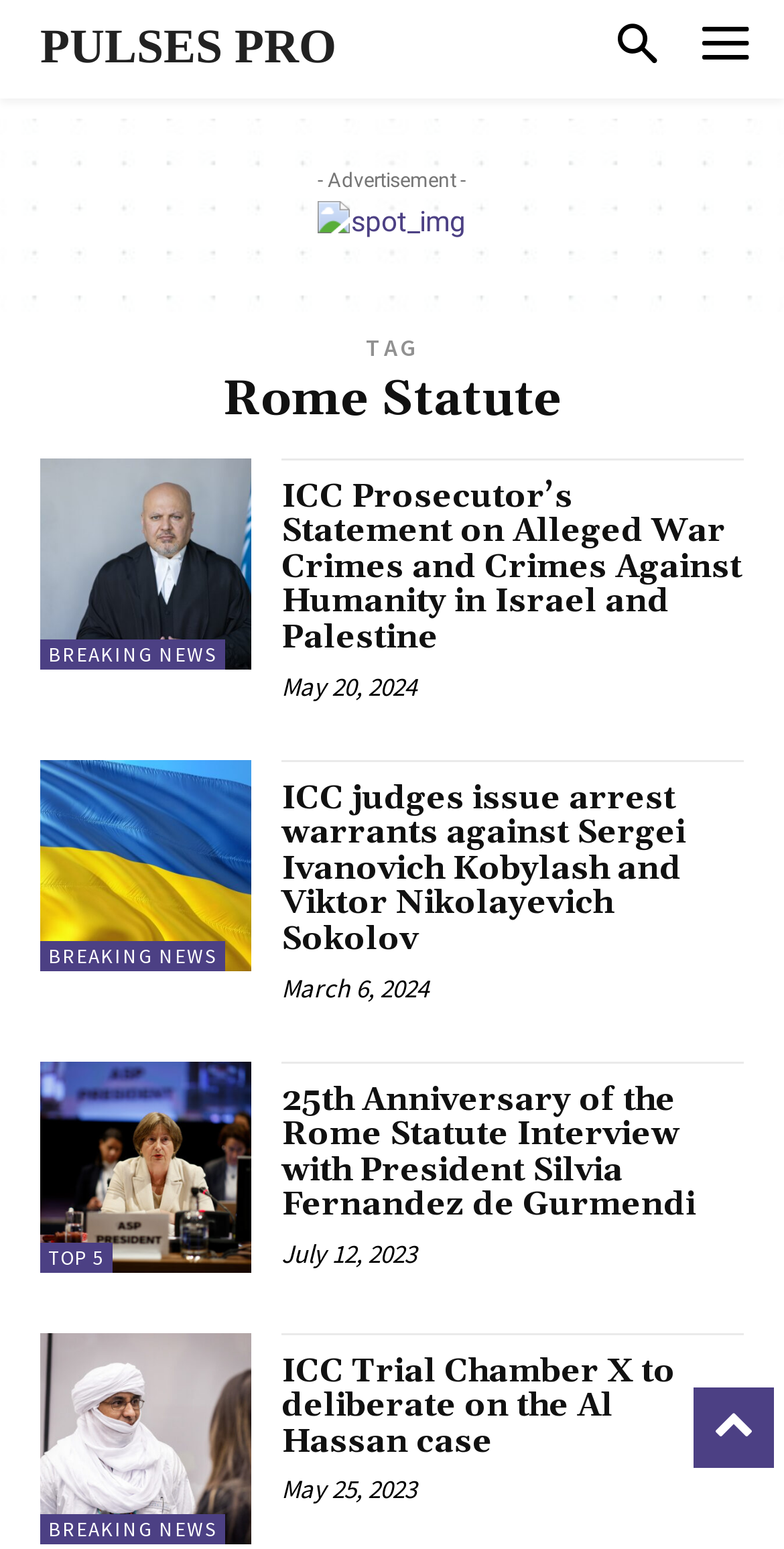Can you look at the image and give a comprehensive answer to the question:
What is the date of the news article 'ICC Prosecutor’s Statement on Alleged War Crimes and Crimes Against Humanity in Israel and Palestine'?

The webpage has a time element next to the news article 'ICC Prosecutor’s Statement on Alleged War Crimes and Crimes Against Humanity in Israel and Palestine' which shows the date 'May 20, 2024'.